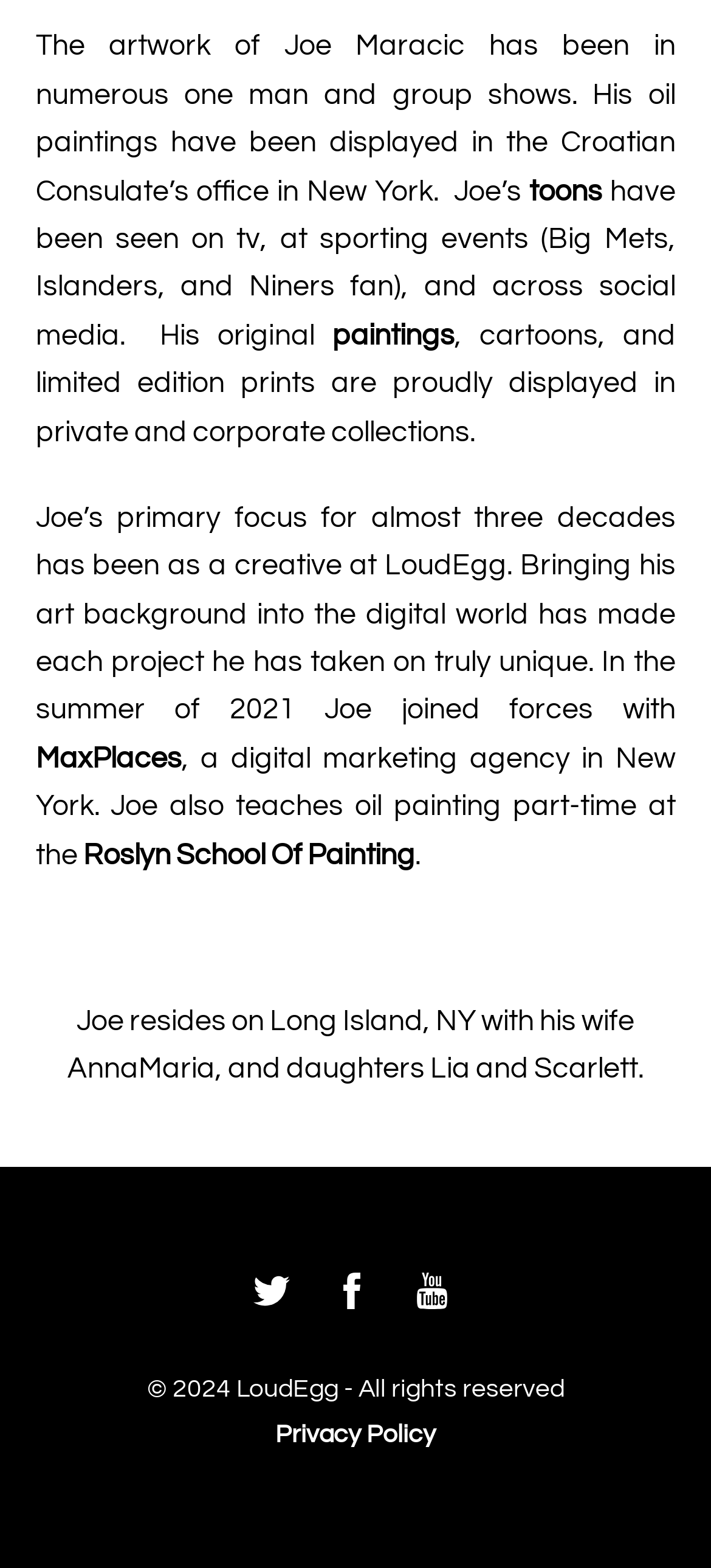What is the name of the digital marketing agency Joe joined in 2021?
Refer to the image and provide a one-word or short phrase answer.

MaxPlaces